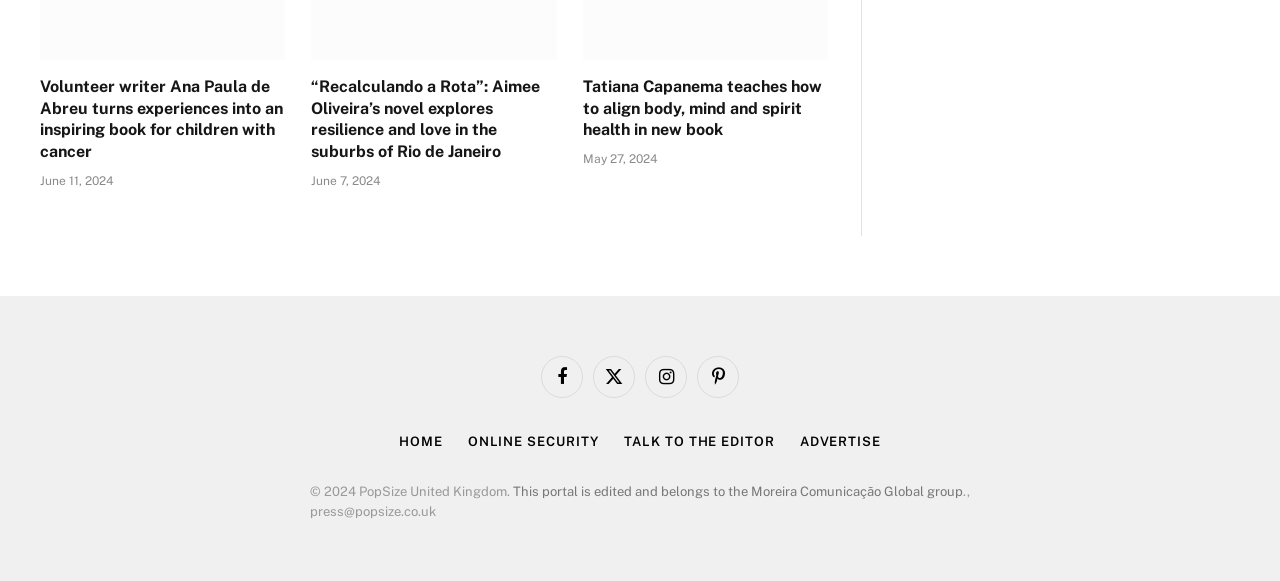Given the element description, predict the bounding box coordinates in the format (top-left x, top-left y, bottom-right x, bottom-right y), using floating point numbers between 0 and 1: Talk to the Editor

[0.488, 0.747, 0.605, 0.773]